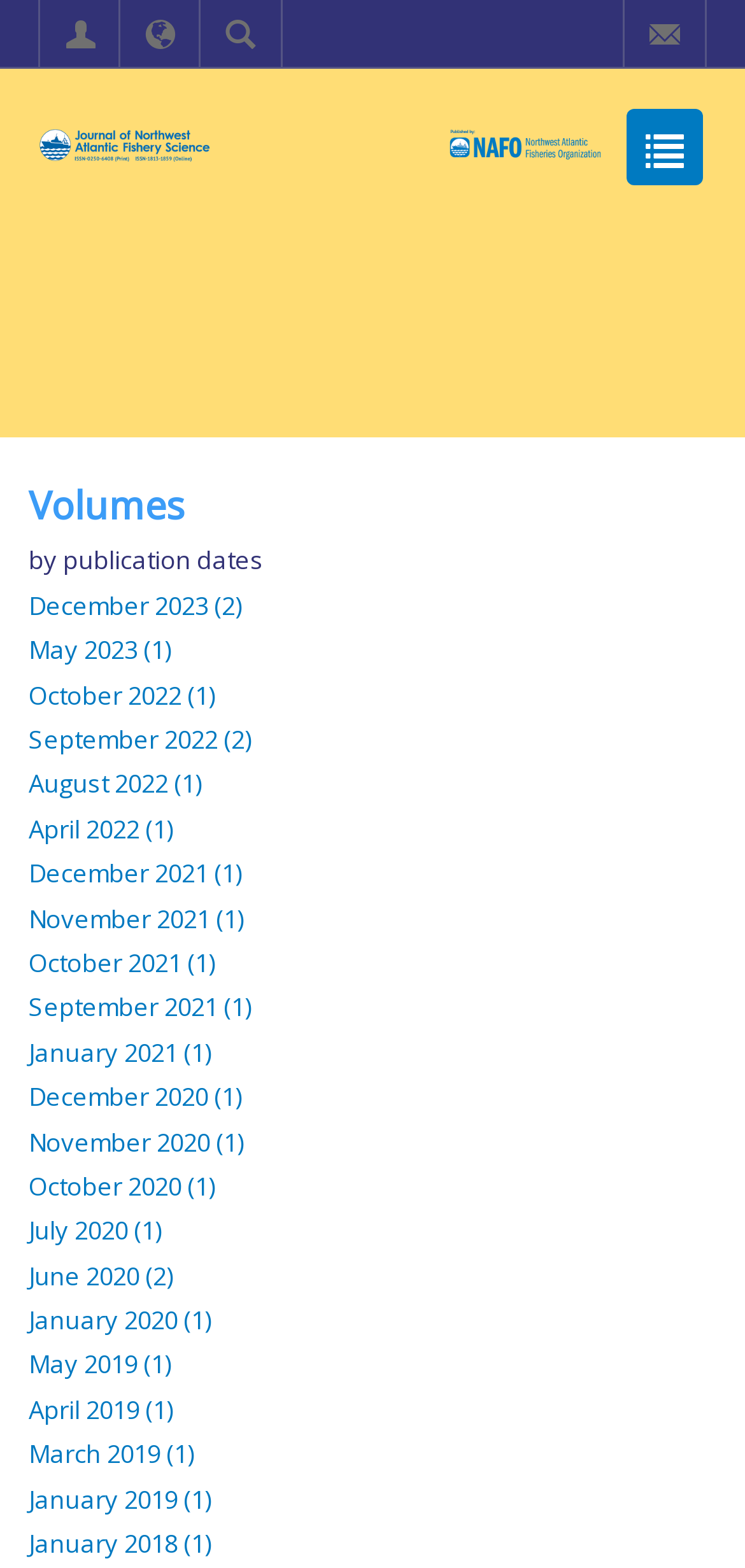Please determine the main heading text of this webpage.

Use of Subjective Prediction in Optimal Stratified Sampling with Application to Shrimp Surveys in the Barents Sea